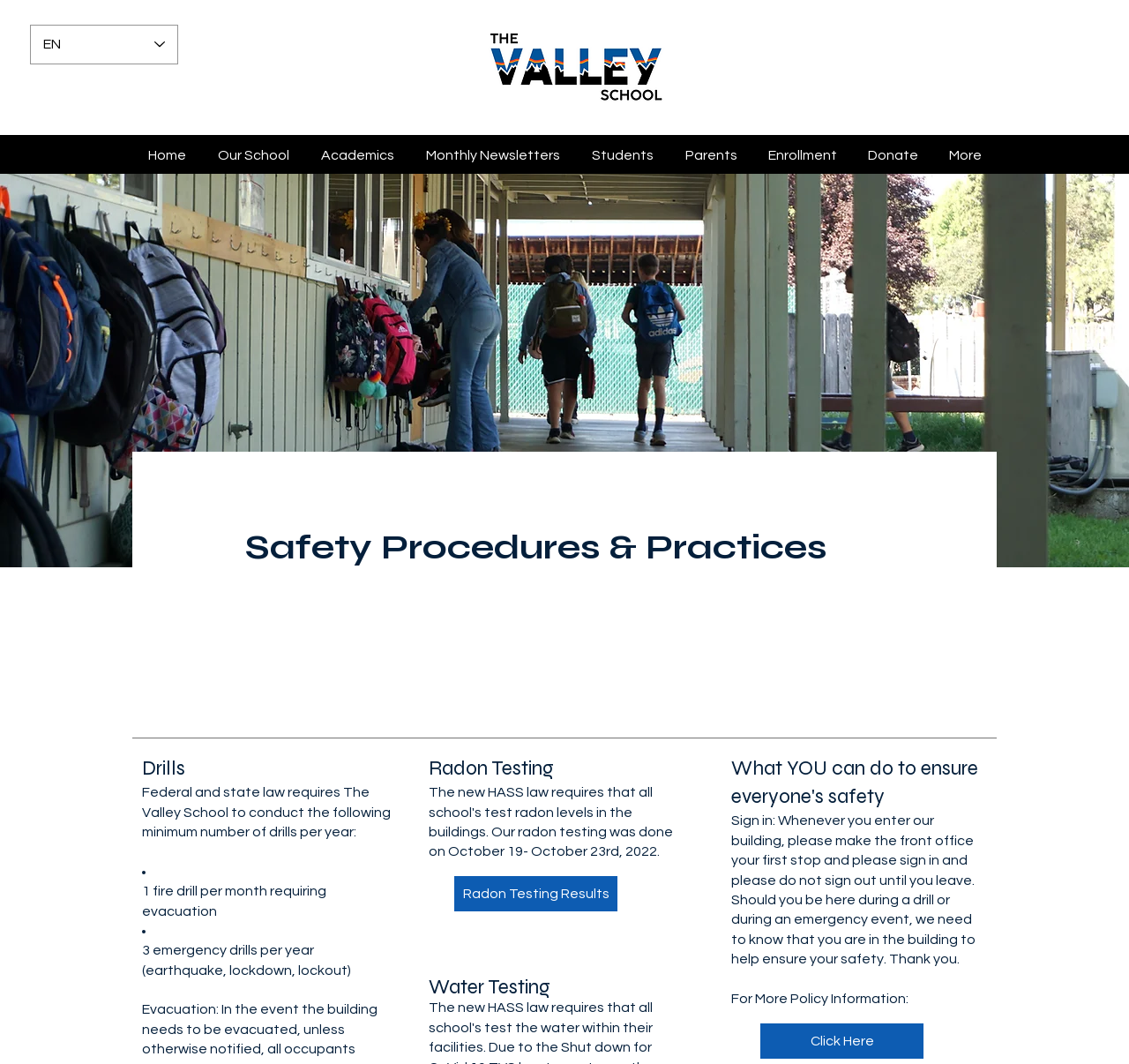Answer the following inquiry with a single word or phrase:
What should visitors do when entering the building?

Sign in